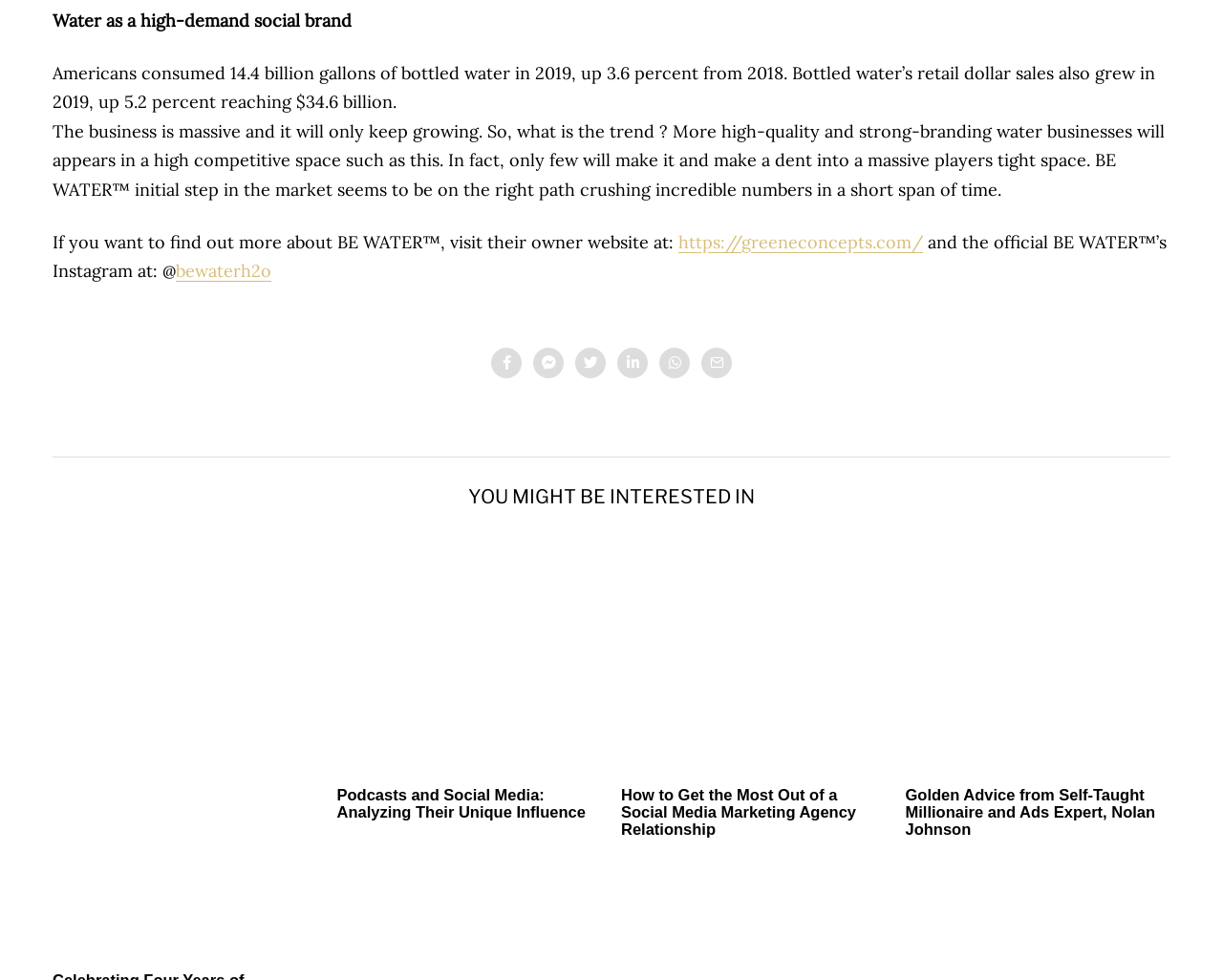Look at the image and answer the question in detail:
What is the topic of the first paragraph?

The first paragraph starts with the sentence 'Water as a high-demand social brand' and continues to discuss the growth of the bottled water industry, so the topic of the first paragraph is water as a high-demand social brand.